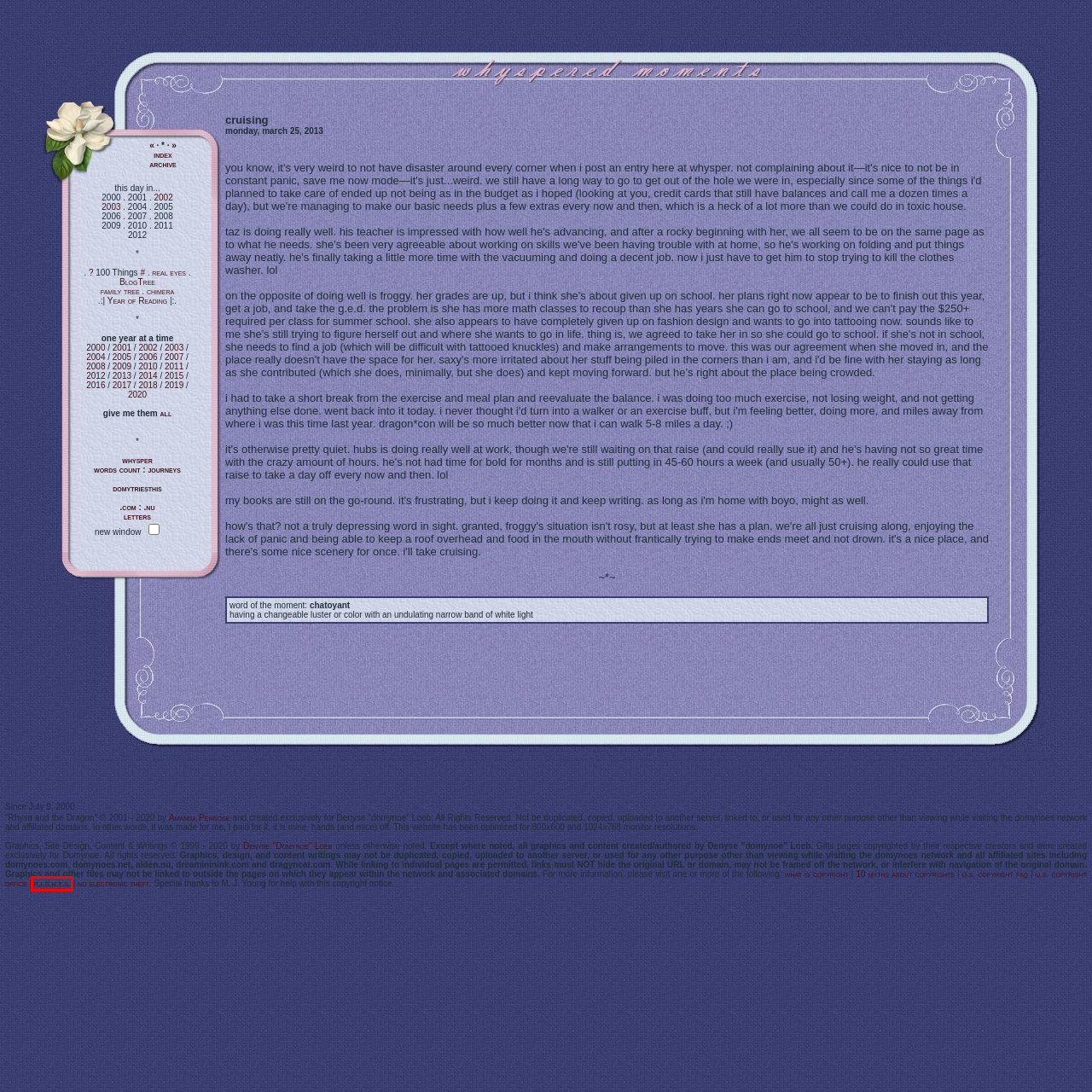You are provided with a screenshot of a webpage where a red rectangle bounding box surrounds an element. Choose the description that best matches the new webpage after clicking the element in the red bounding box. Here are the choices:
A. Whatiscopyright.org - All you need to know about copyrights
B. R.I.G.H.T.S.
C. The Real Eyes Burb - Online Journals Sorted by Eye Color!
D. Amanda Penrose
E. words count — LiveJournal
F. 10 Big Myths about copyright explained
G. domynoes.com . 8 : a year of reading
H. IMR: Extras: Burbs: Family Tree

B